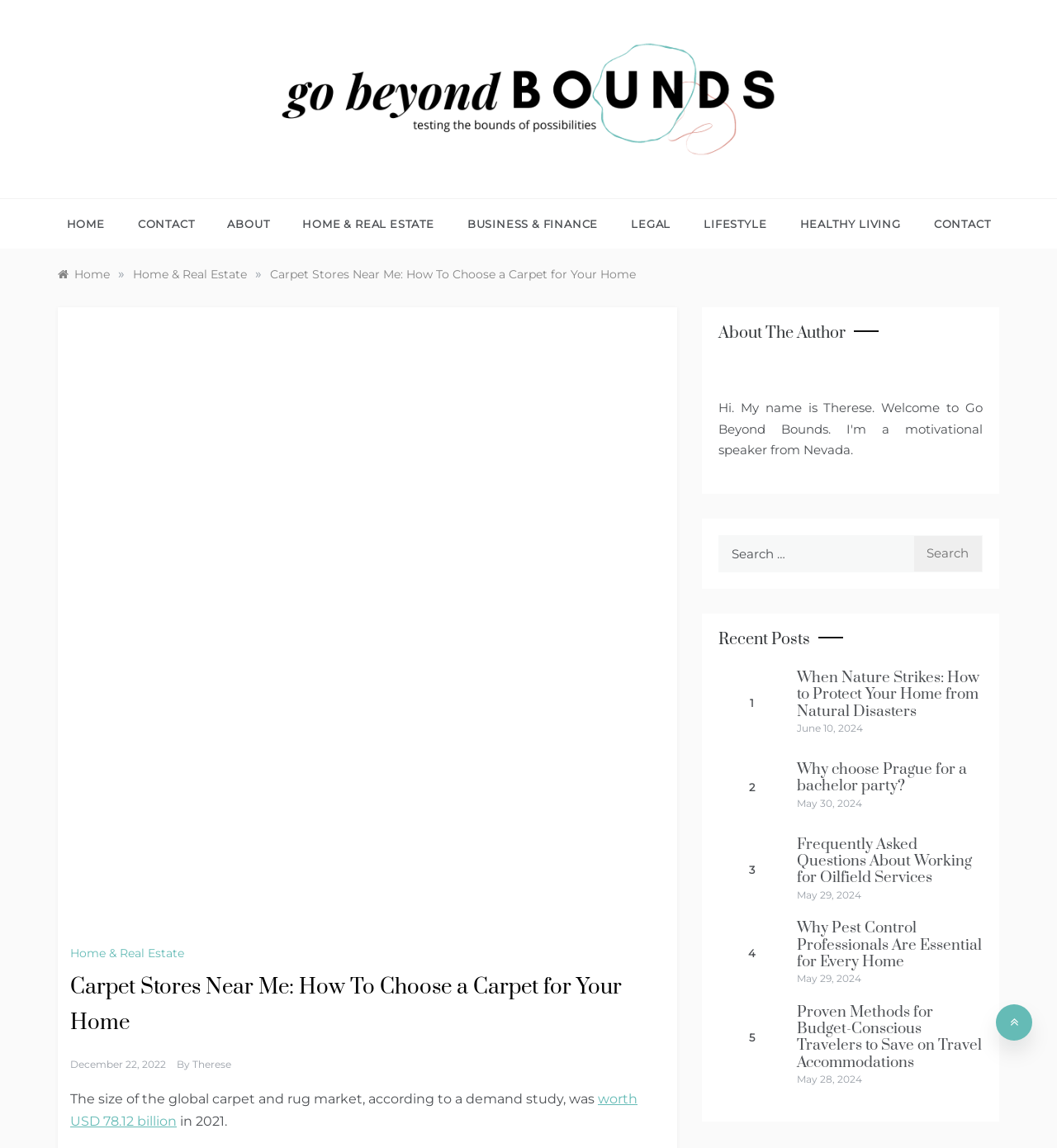What is the primary heading on this webpage?

GO BEYOND BOUNDS